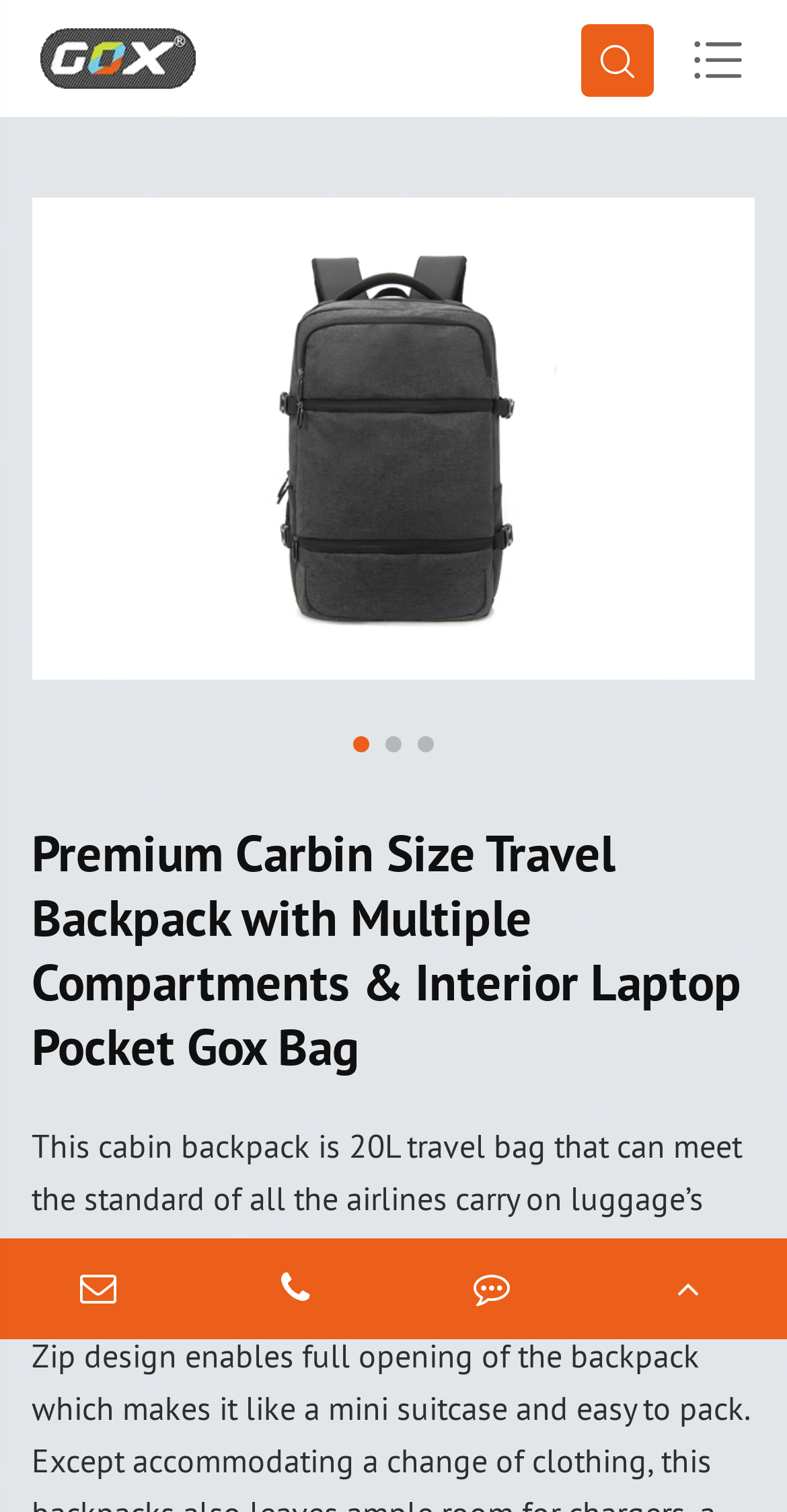Please find the bounding box coordinates of the section that needs to be clicked to achieve this instruction: "Provide feedback".

[0.5, 0.819, 0.75, 0.886]